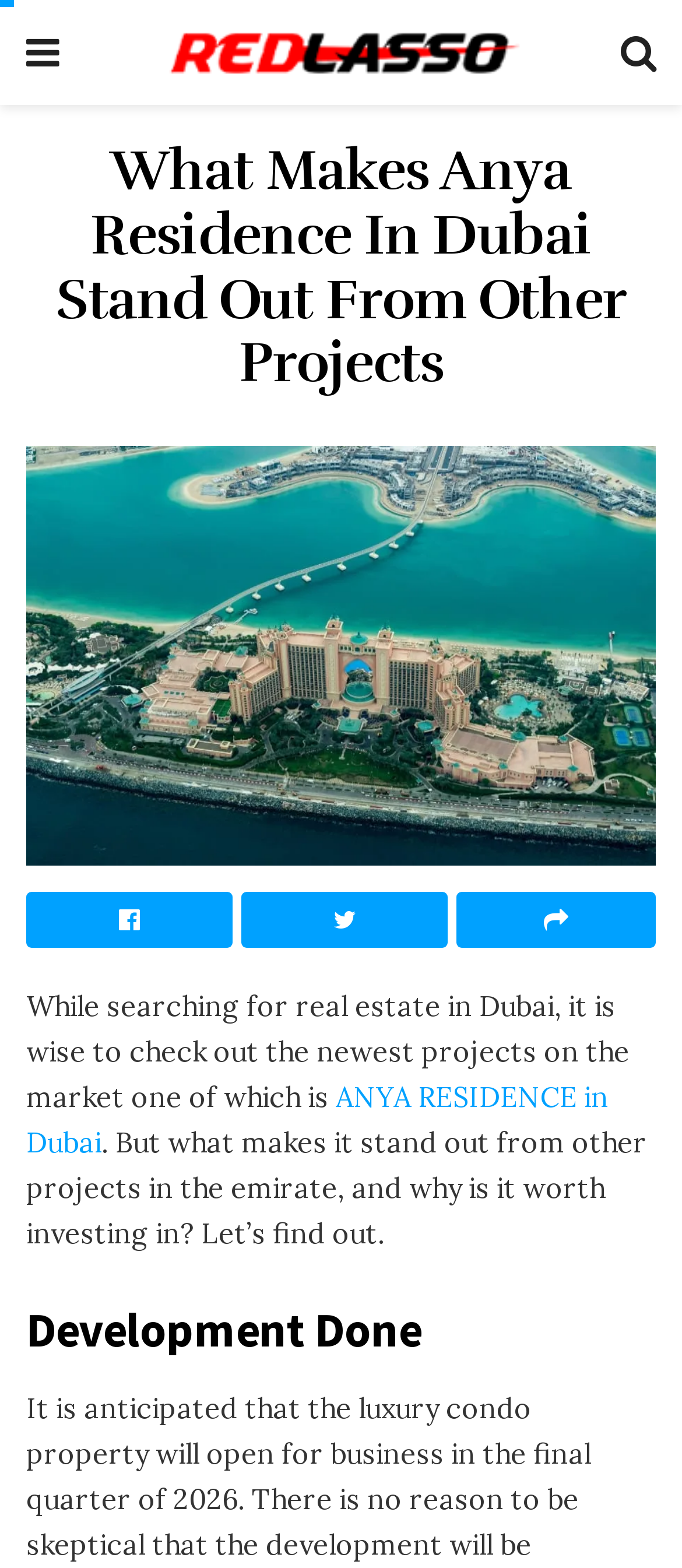Give a detailed overview of the webpage's appearance and contents.

The webpage appears to be a real estate webpage, specifically about Anya Residence in Dubai. At the top left, there is a heading that reads "What Makes Anya Residence In Dubai Stand Out From Other Projects". Below this heading, there are three links with icons, arranged horizontally, which seem to be social media links. 

To the right of these links, there is a prominent image with a link to "Red Lasso". Below this image, there is a heading that repeats the title "What Makes Anya Residence In Dubai Stand Out From Other Projects", which is also a link. This heading is followed by a paragraph of text that introduces the topic of searching for real estate in Dubai and highlights Anya Residence as a new project worth considering. 

The text continues with a question about what makes Anya Residence stand out from other projects and why it's worth investing in. Further down, there is a heading that reads "Development Done", which suggests that the webpage may also discuss the completion status of the project. Overall, the webpage seems to be providing information about Anya Residence in Dubai, its unique features, and its investment potential.